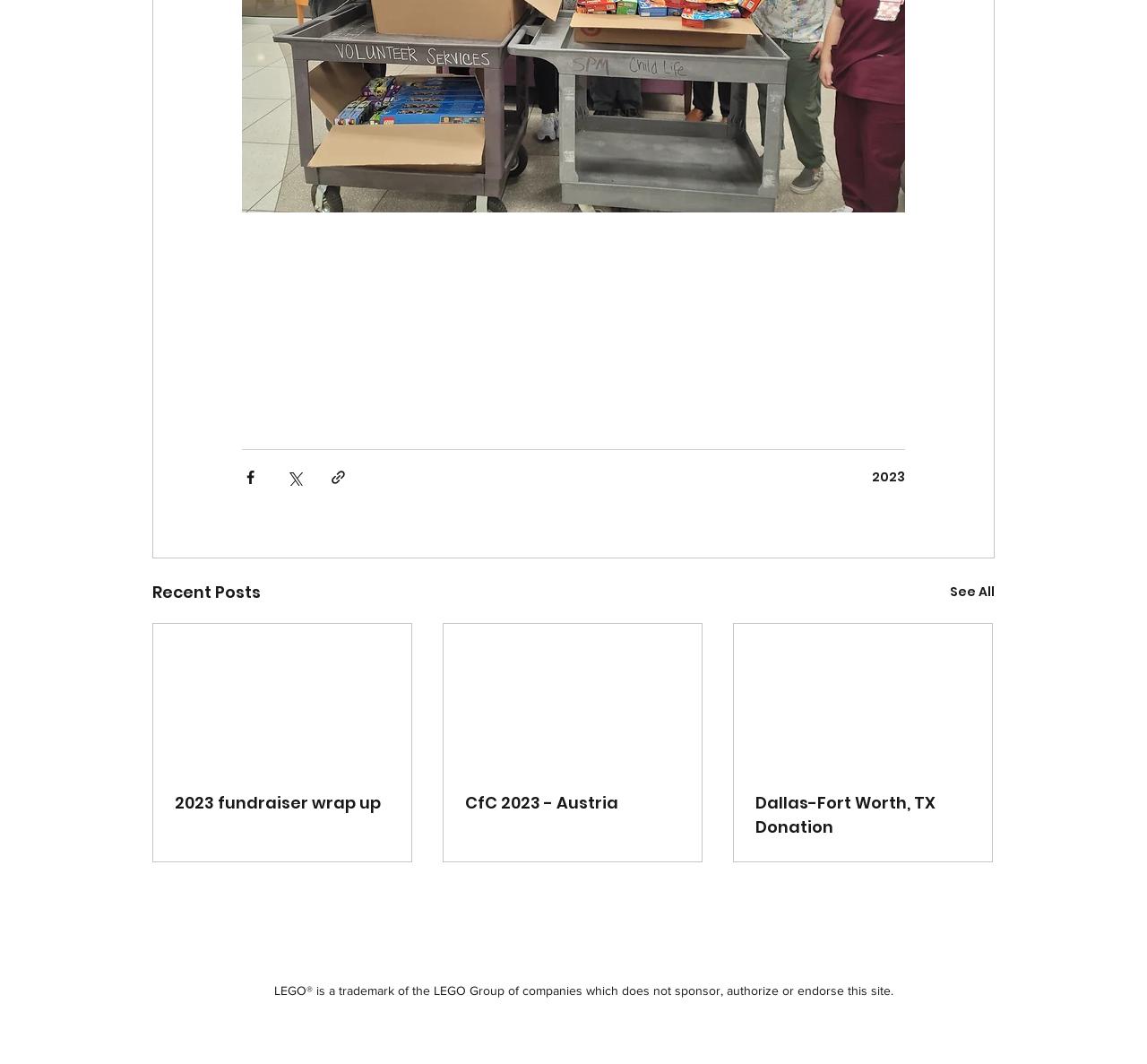Determine the bounding box coordinates for the clickable element required to fulfill the instruction: "Visit Facebook page". Provide the coordinates as four float numbers between 0 and 1, i.e., [left, top, right, bottom].

[0.418, 0.868, 0.446, 0.898]